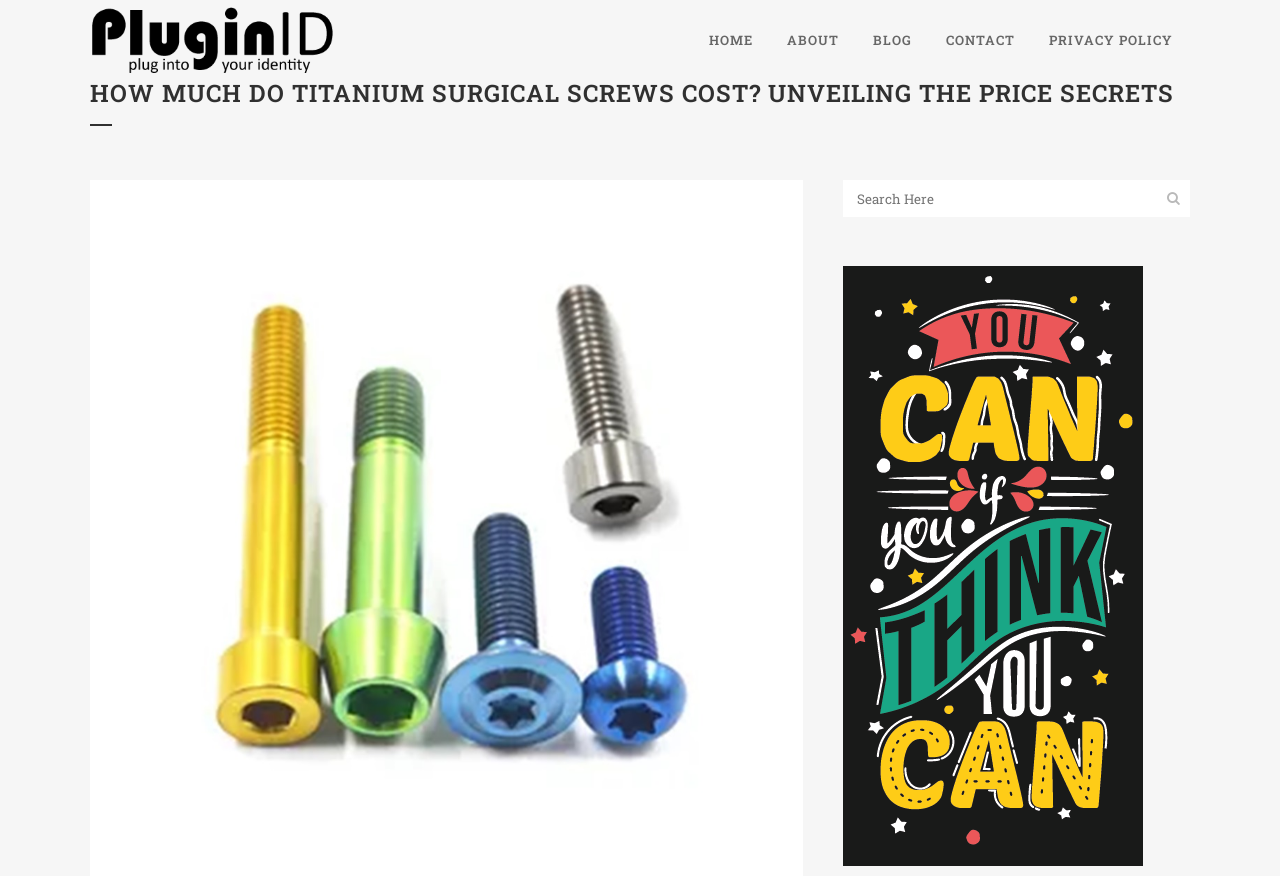What is the position of the search bar on the webpage?
Examine the webpage screenshot and provide an in-depth answer to the question.

By analyzing the bounding box coordinates of the search bar and the main heading, I found that the search bar is located below the main heading, with its top edge (y1) at 0.205 and its bottom edge (y2) at 0.248, which is below the main heading's bottom edge (y2) at 0.126.